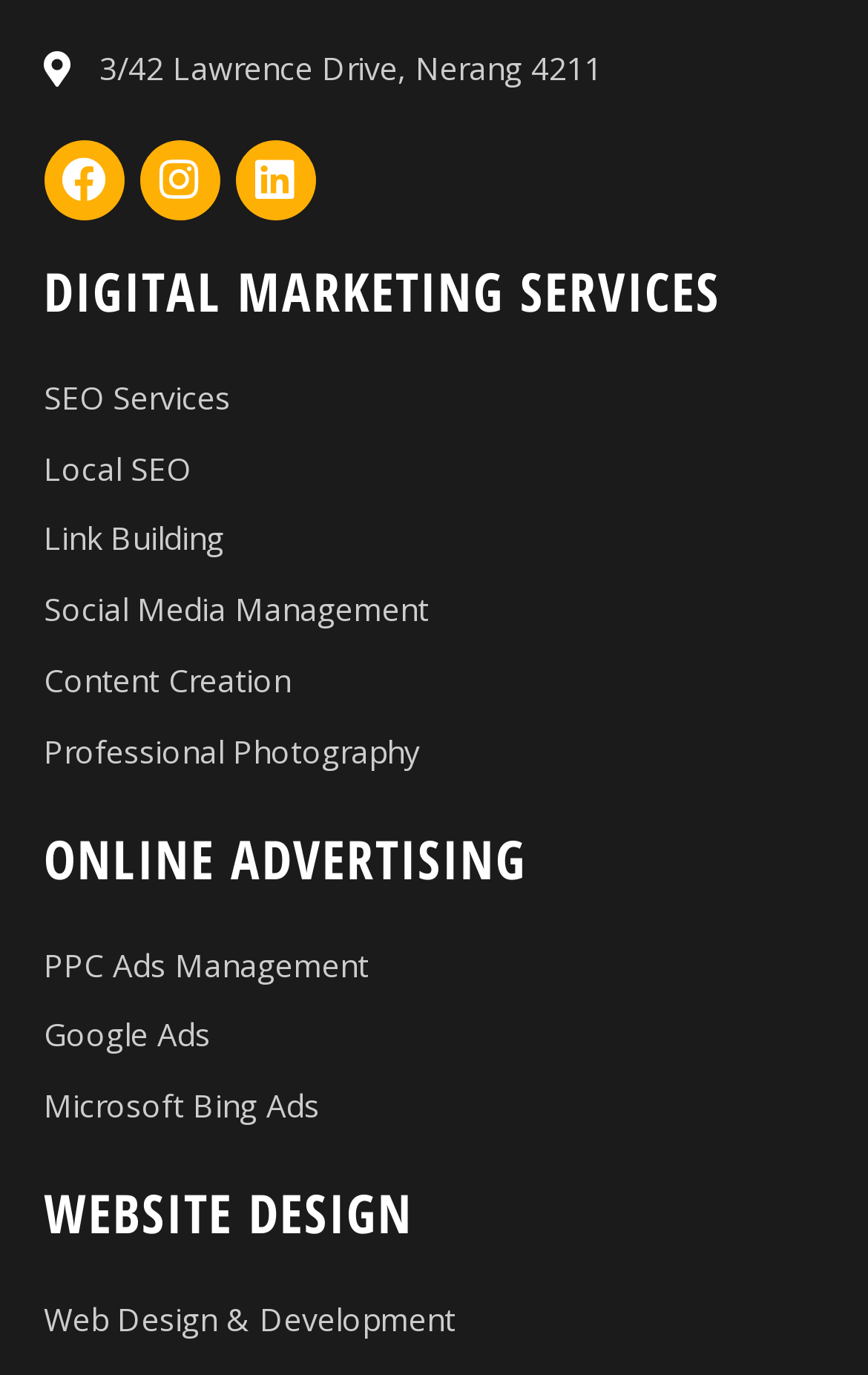Provide the bounding box coordinates of the HTML element described by the text: "Social Media Management".

[0.05, 0.418, 0.95, 0.47]